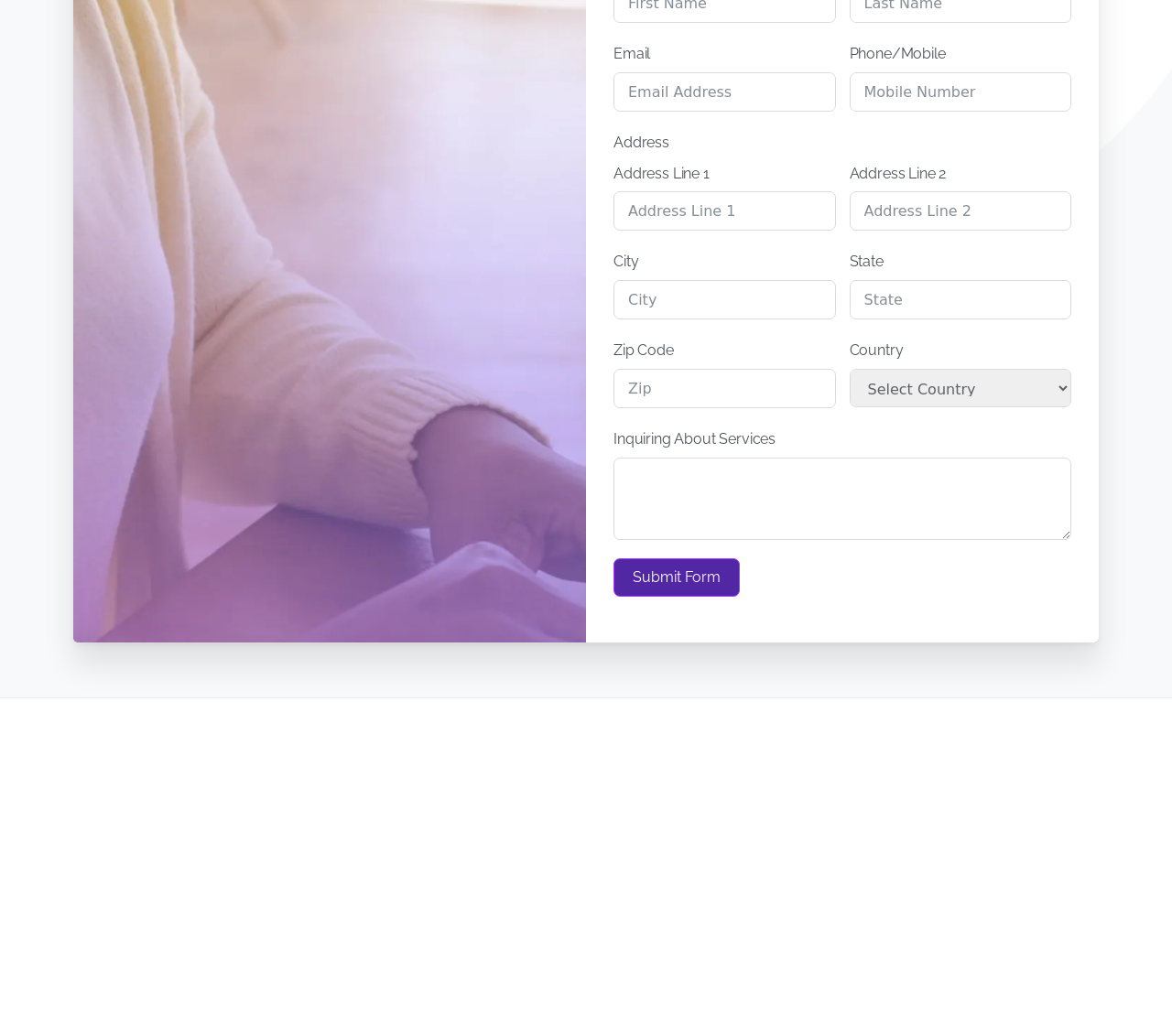Based on the image, please elaborate on the answer to the following question:
What is the purpose of the form on this webpage?

Based on the webpage, there is a form with fields such as Email, Phone/Mobile, Address, City, State, Zip Code, Country, and Inquiring About Services. The form also has a Submit Form button. This suggests that the purpose of the form is to submit an inquiry or request for information or services.